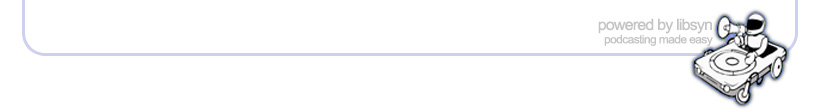What is the aesthetic of the muted color palette?
Please use the image to deliver a detailed and complete answer.

The caption states that the muted color palette provides a professional and clean aesthetic, making it well-suited for a website dedicated to podcasting and audio content generation.